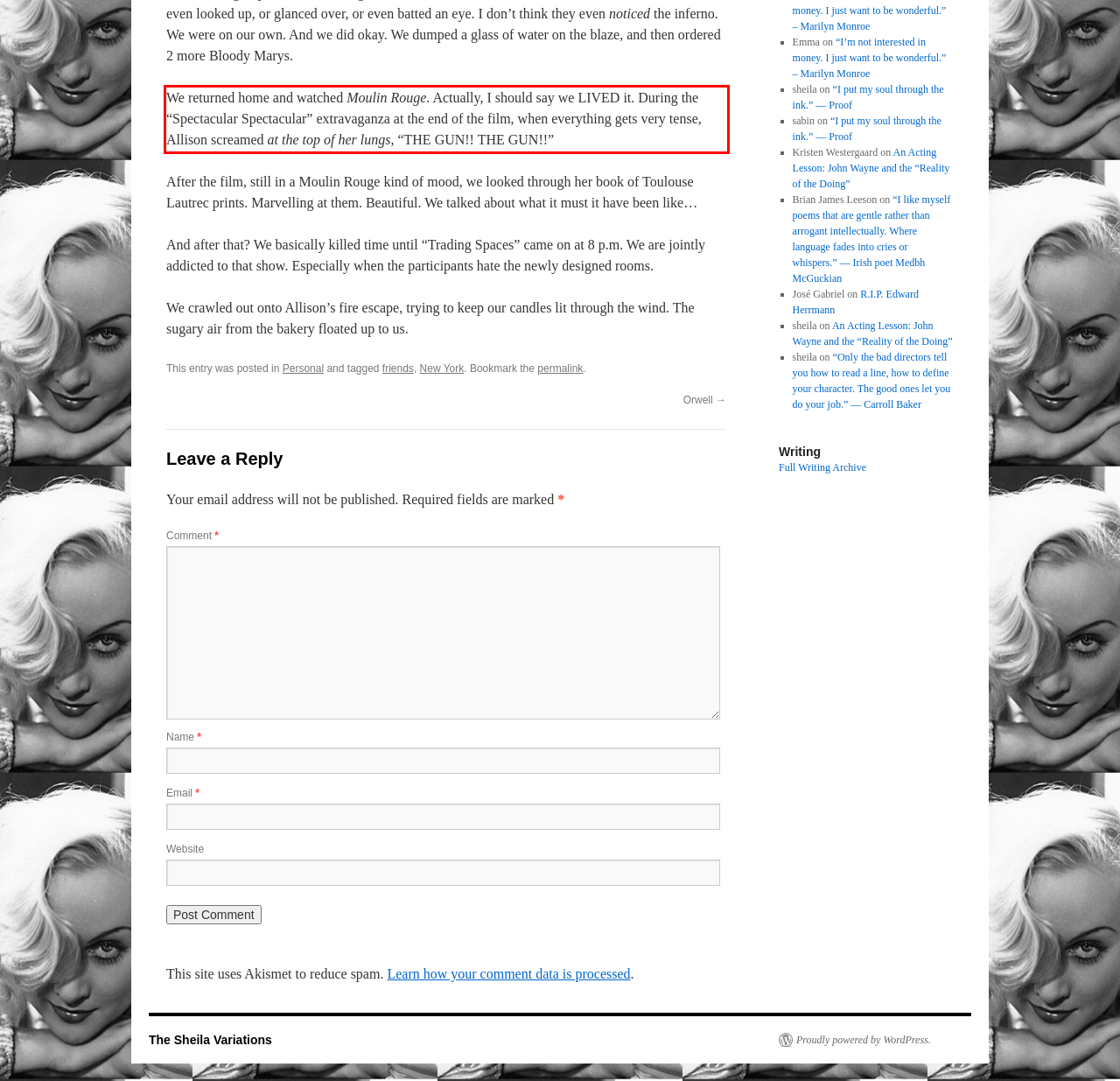Look at the screenshot of the webpage, locate the red rectangle bounding box, and generate the text content that it contains.

We returned home and watched Moulin Rouge. Actually, I should say we LIVED it. During the “Spectacular Spectacular” extravaganza at the end of the film, when everything gets very tense, Allison screamed at the top of her lungs, “THE GUN!! THE GUN!!”